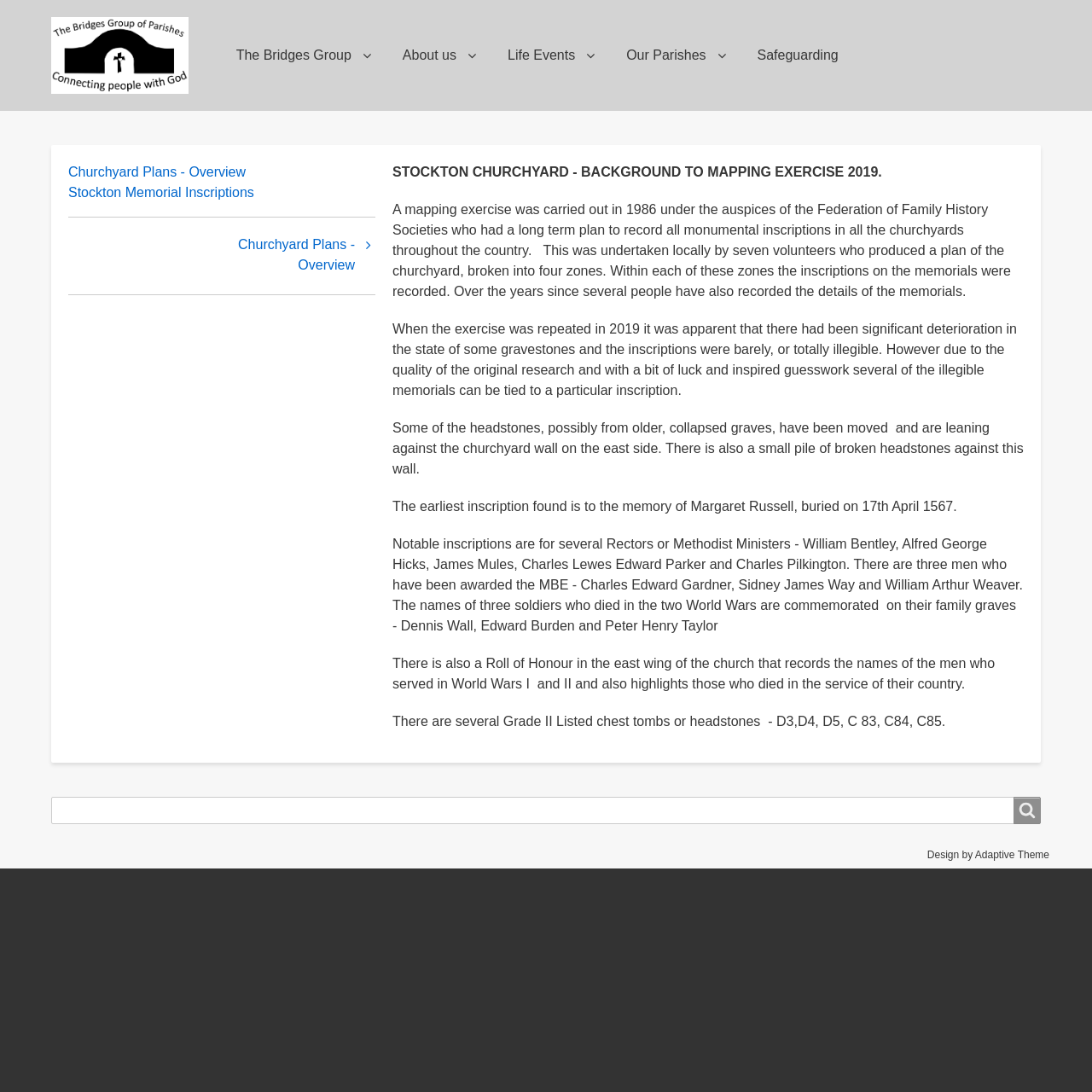What is the name of the group of parishes?
Using the visual information, reply with a single word or short phrase.

The Bridges Group